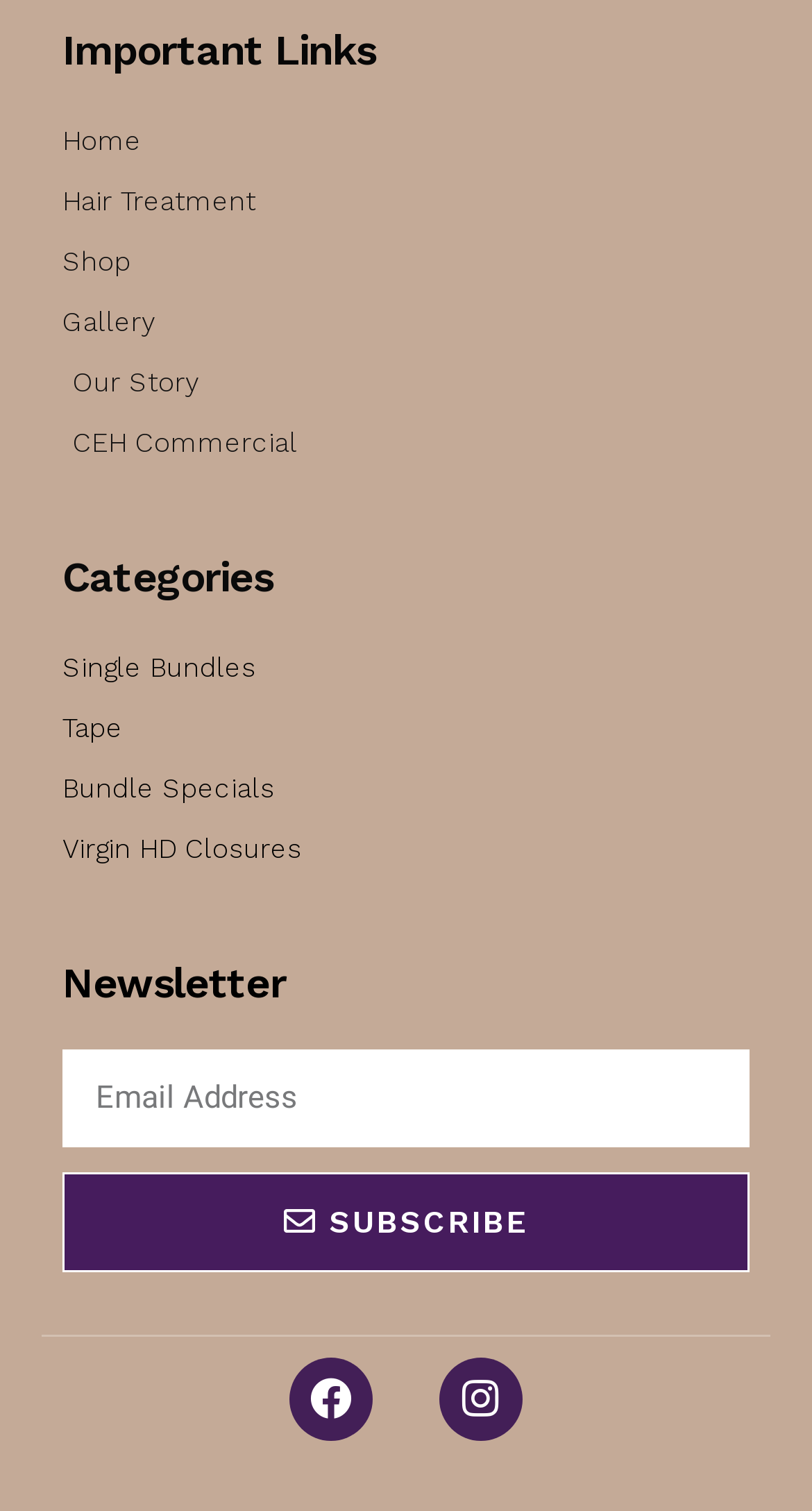Specify the bounding box coordinates for the region that must be clicked to perform the given instruction: "Visit the Hair Treatment page".

[0.077, 0.117, 0.923, 0.151]